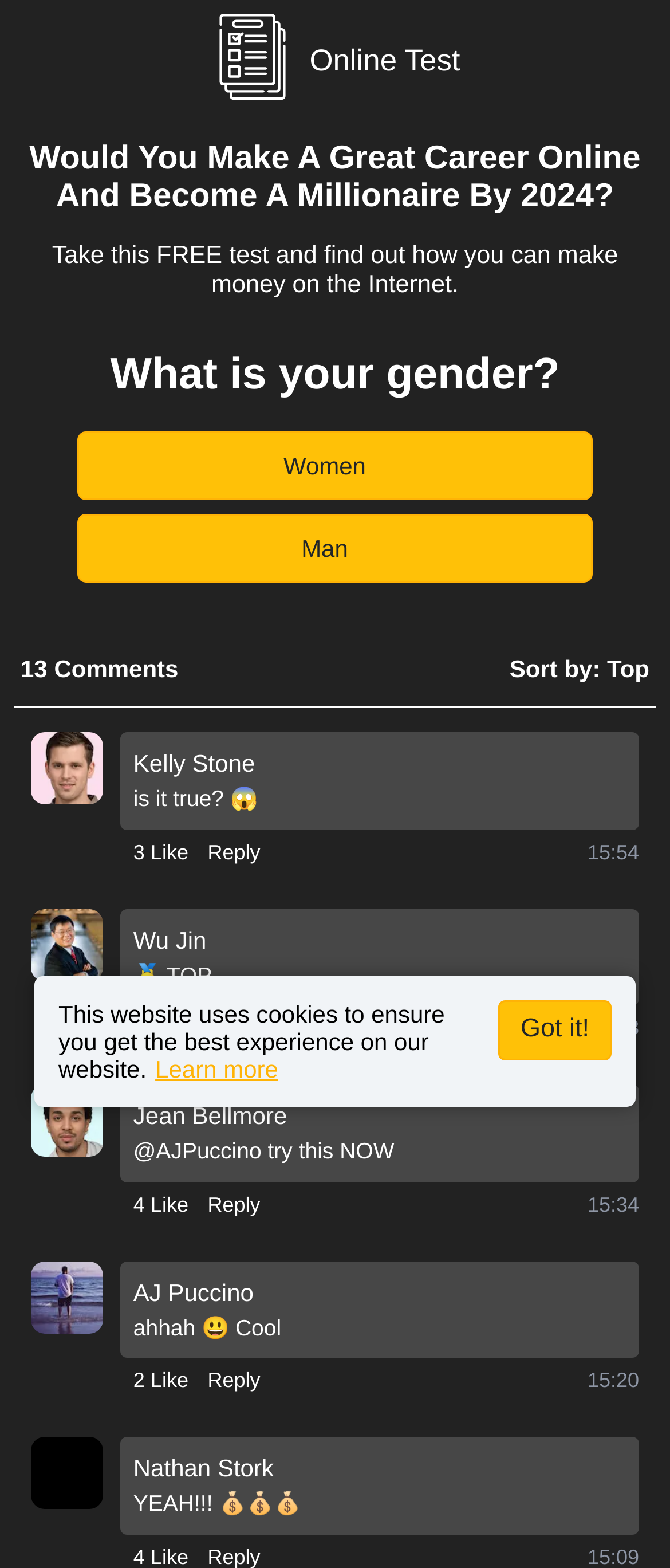Determine the webpage's heading and output its text content.

Would You Make A Great Career Online And Become A Millionaire By 2024?